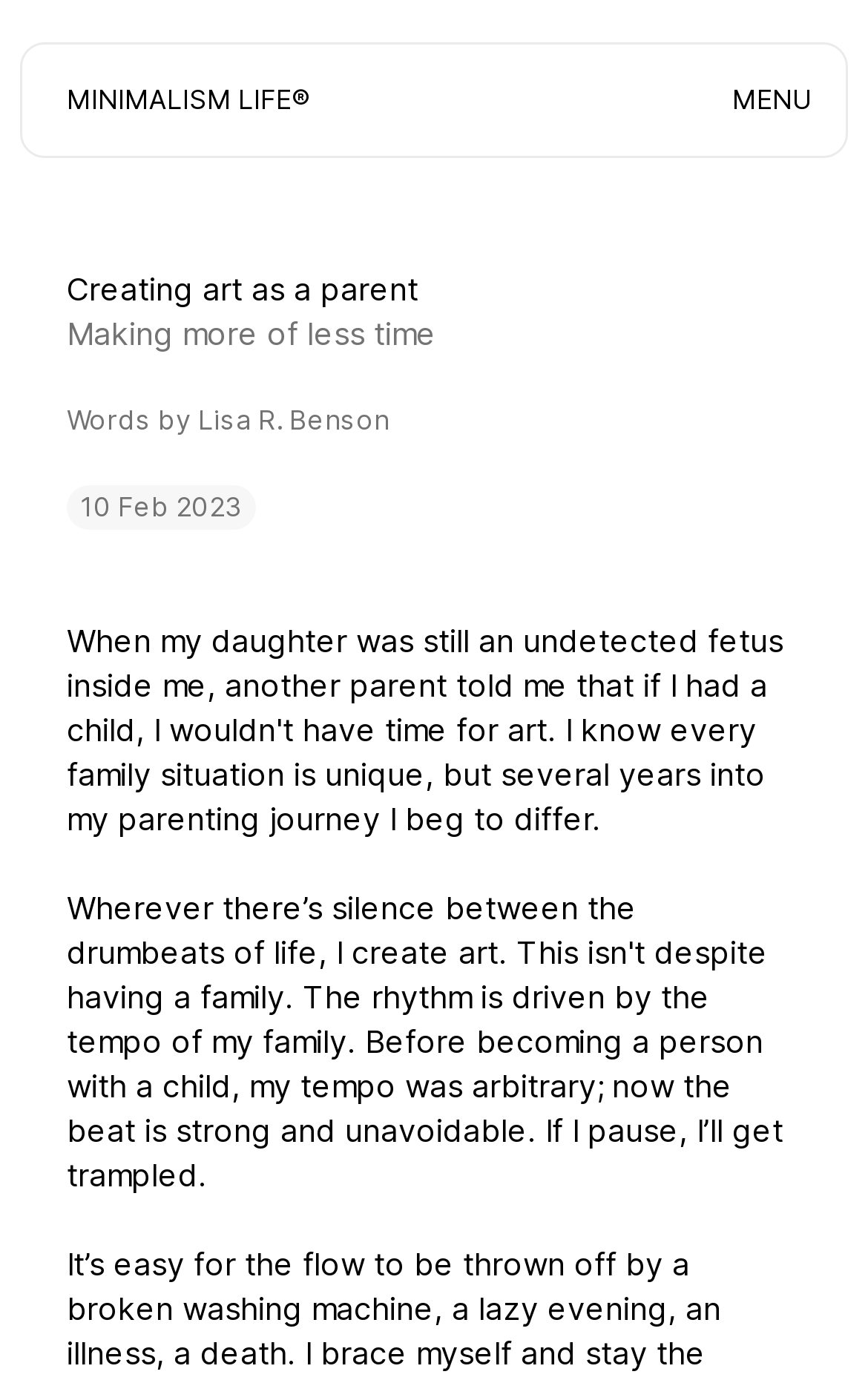Provide your answer in a single word or phrase: 
What is the purpose of the button at the top-right corner?

MENU